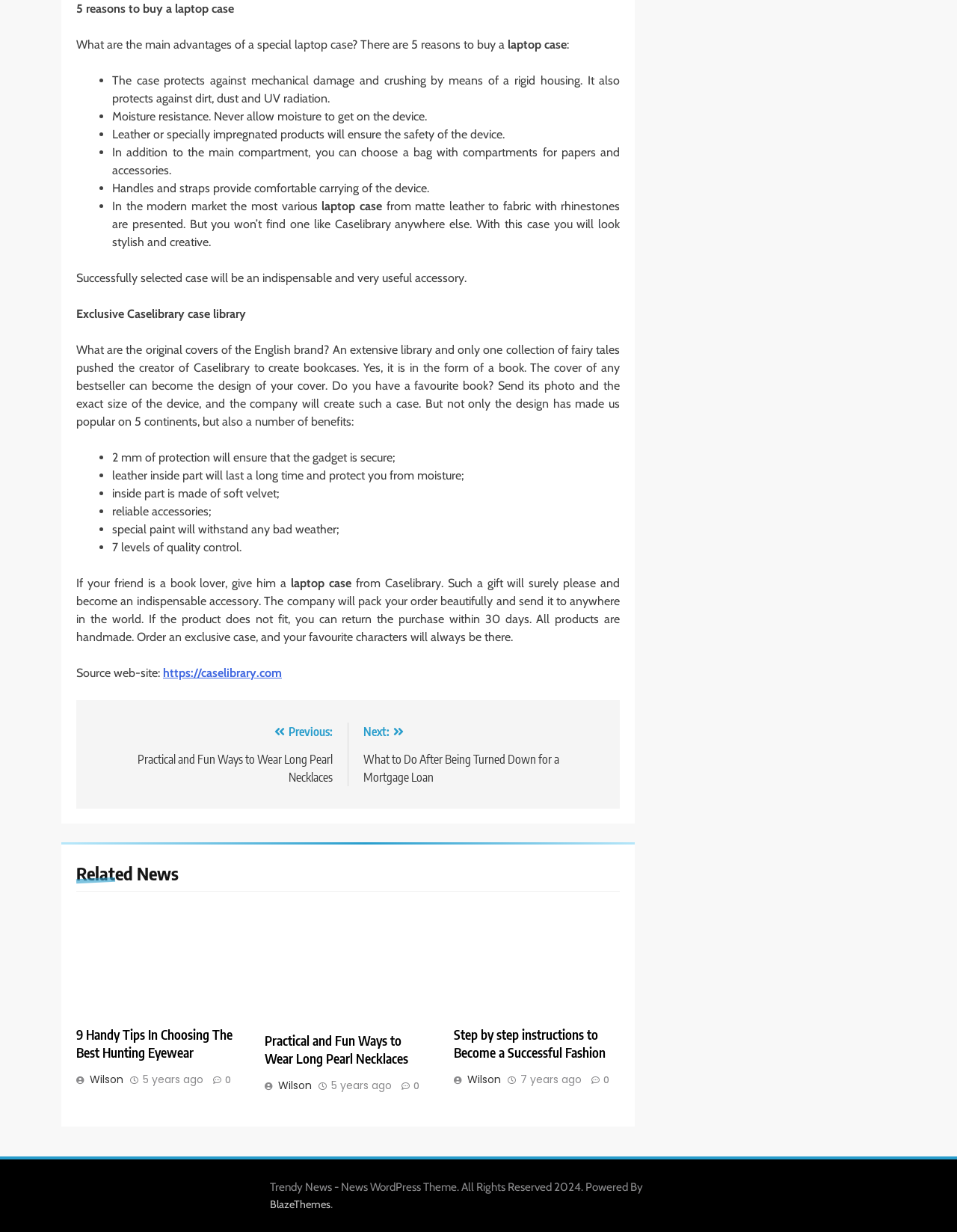Please identify the bounding box coordinates of the region to click in order to complete the given instruction: "Visit the website powered by BlazeThemes". The coordinates should be four float numbers between 0 and 1, i.e., [left, top, right, bottom].

[0.282, 0.972, 0.345, 0.983]